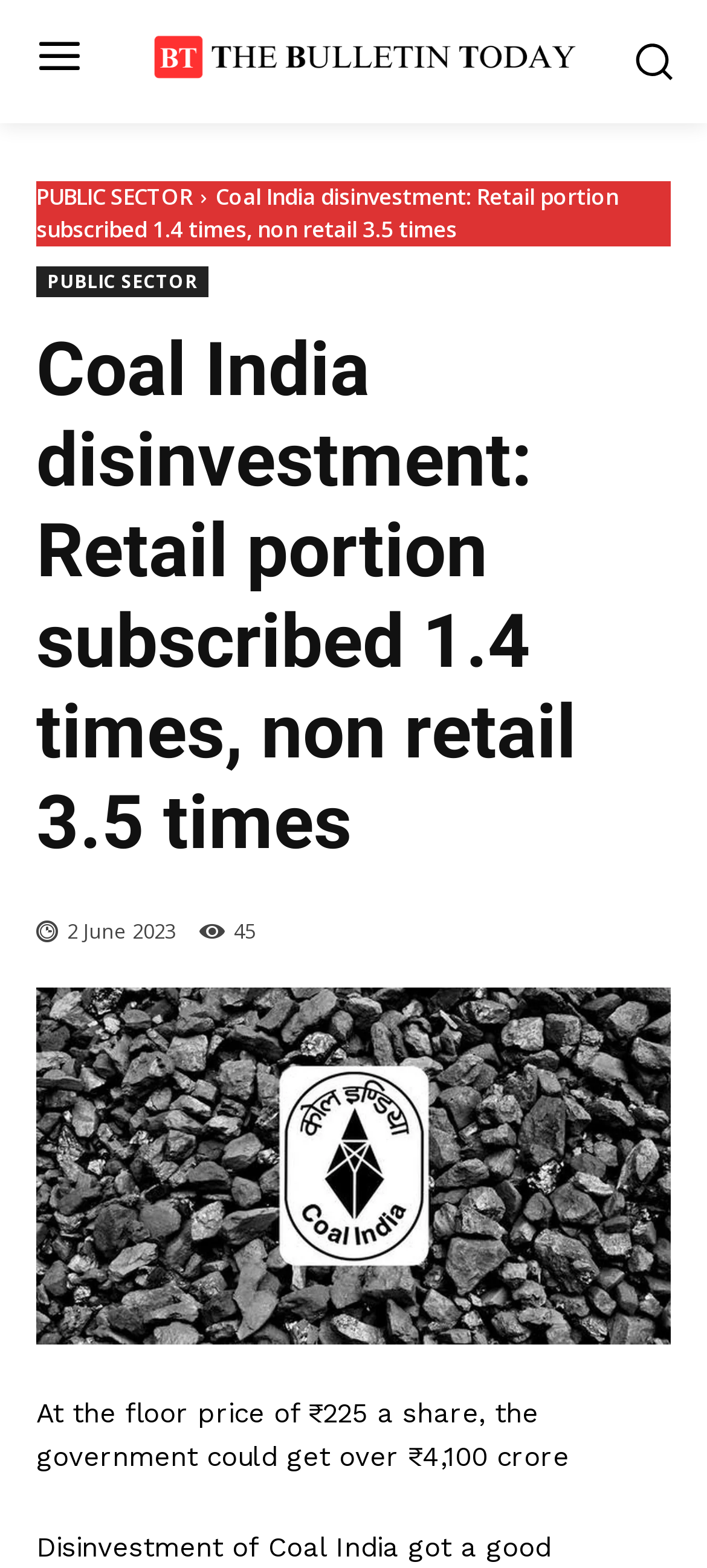When was the article published?
Can you offer a detailed and complete answer to this question?

The article was published on '2 June 2023' which is mentioned in the time element with a bounding box of [0.095, 0.585, 0.249, 0.602].